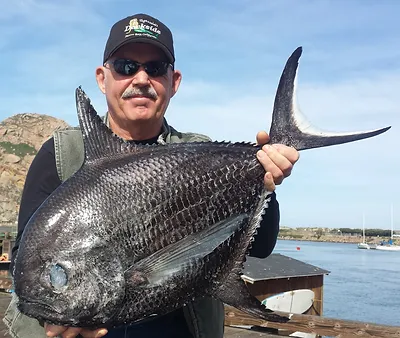What is Captain Mark wearing on his head?
Please respond to the question with a detailed and thorough explanation.

The caption describes Captain Mark as wearing a dark cap, which is likely a hat or a baseball cap. This detail is mentioned to provide a sense of the captain's attire and to help create a vivid image of the scene.